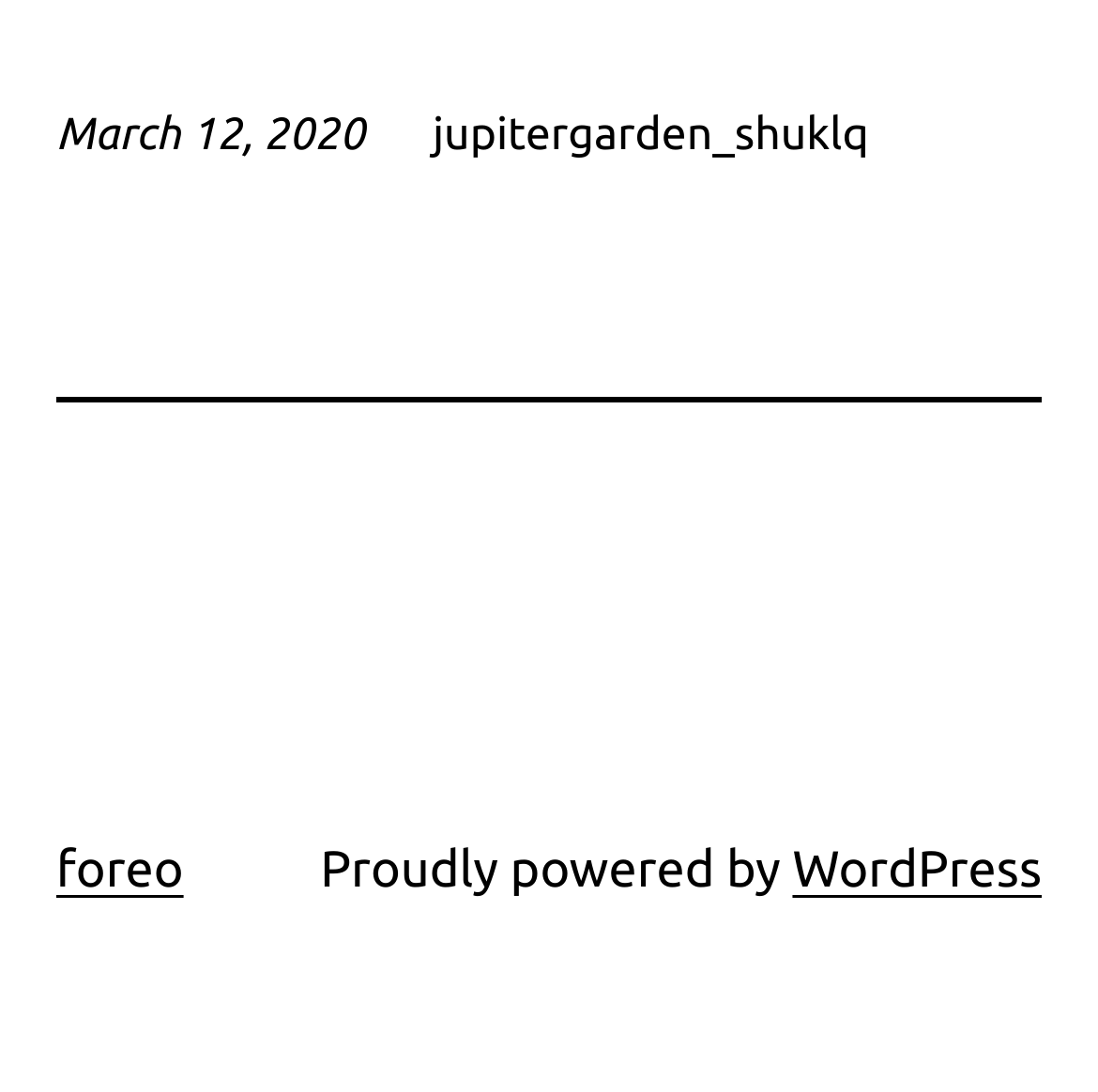Can you give a comprehensive explanation to the question given the content of the image?
How many links are present at the bottom of the webpage?

I found two links at the bottom of the webpage, one is 'foreo' and the other is 'WordPress', both are located inside the 'contentinfo' element.